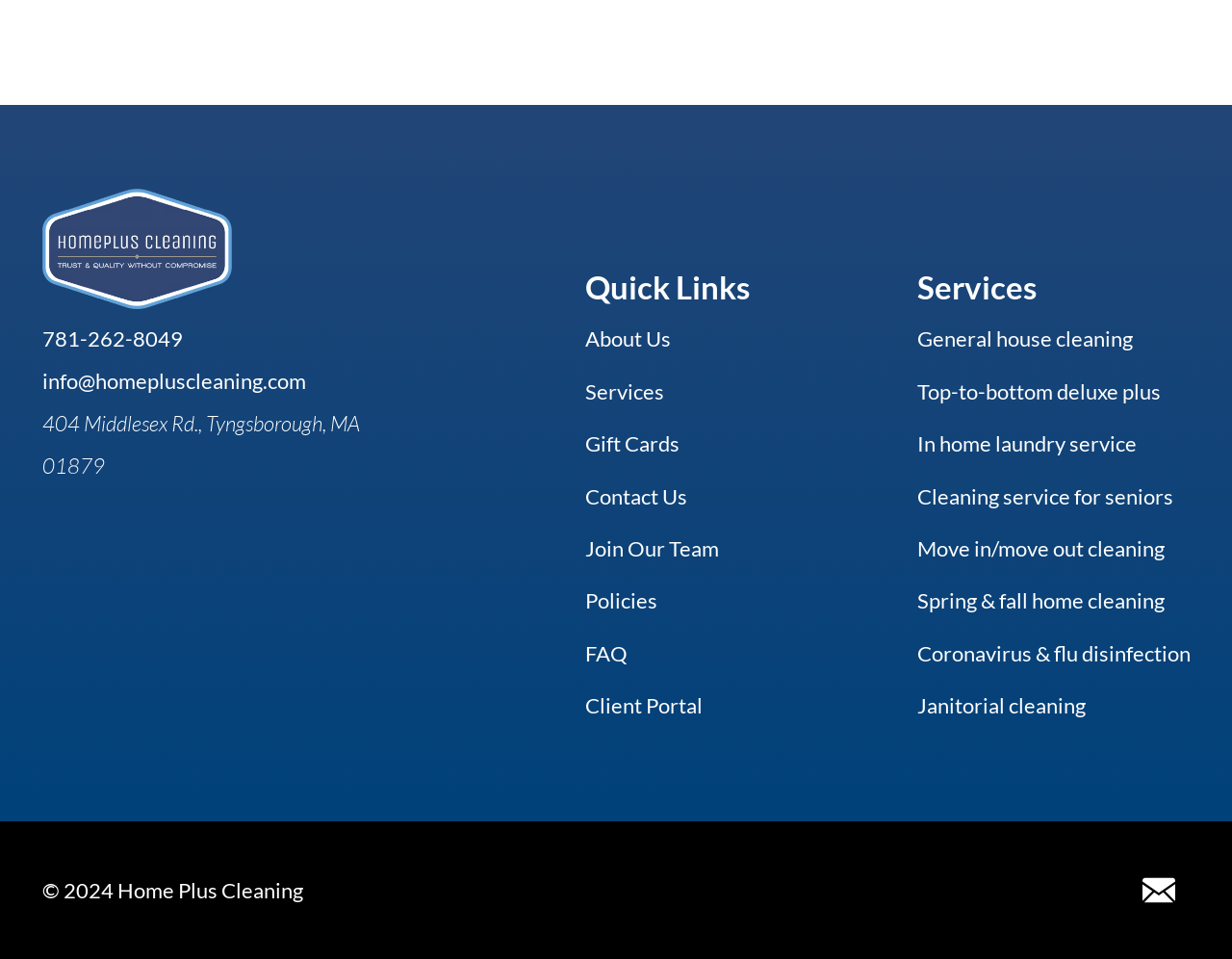Find the bounding box coordinates of the clickable area required to complete the following action: "go to home page".

[0.034, 0.196, 0.339, 0.322]